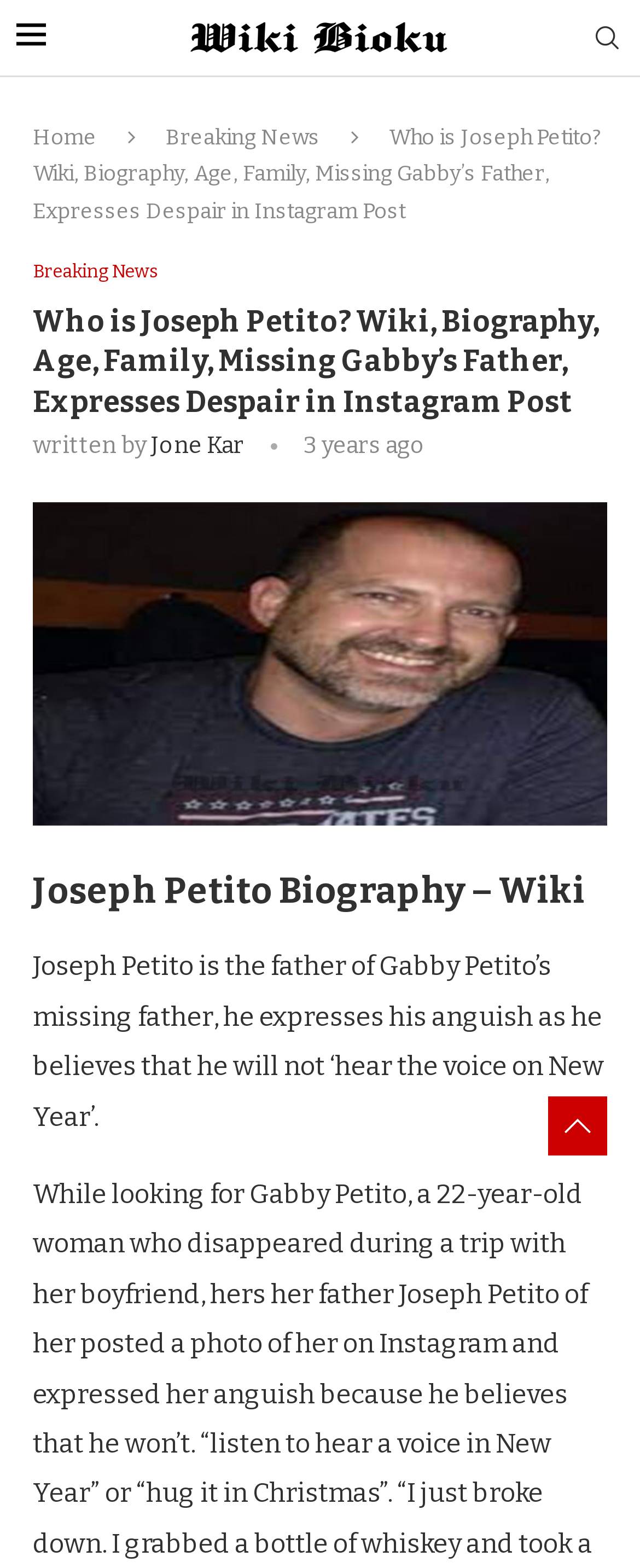Reply to the question with a brief word or phrase: What is Joseph Petito's emotional state?

Anguished